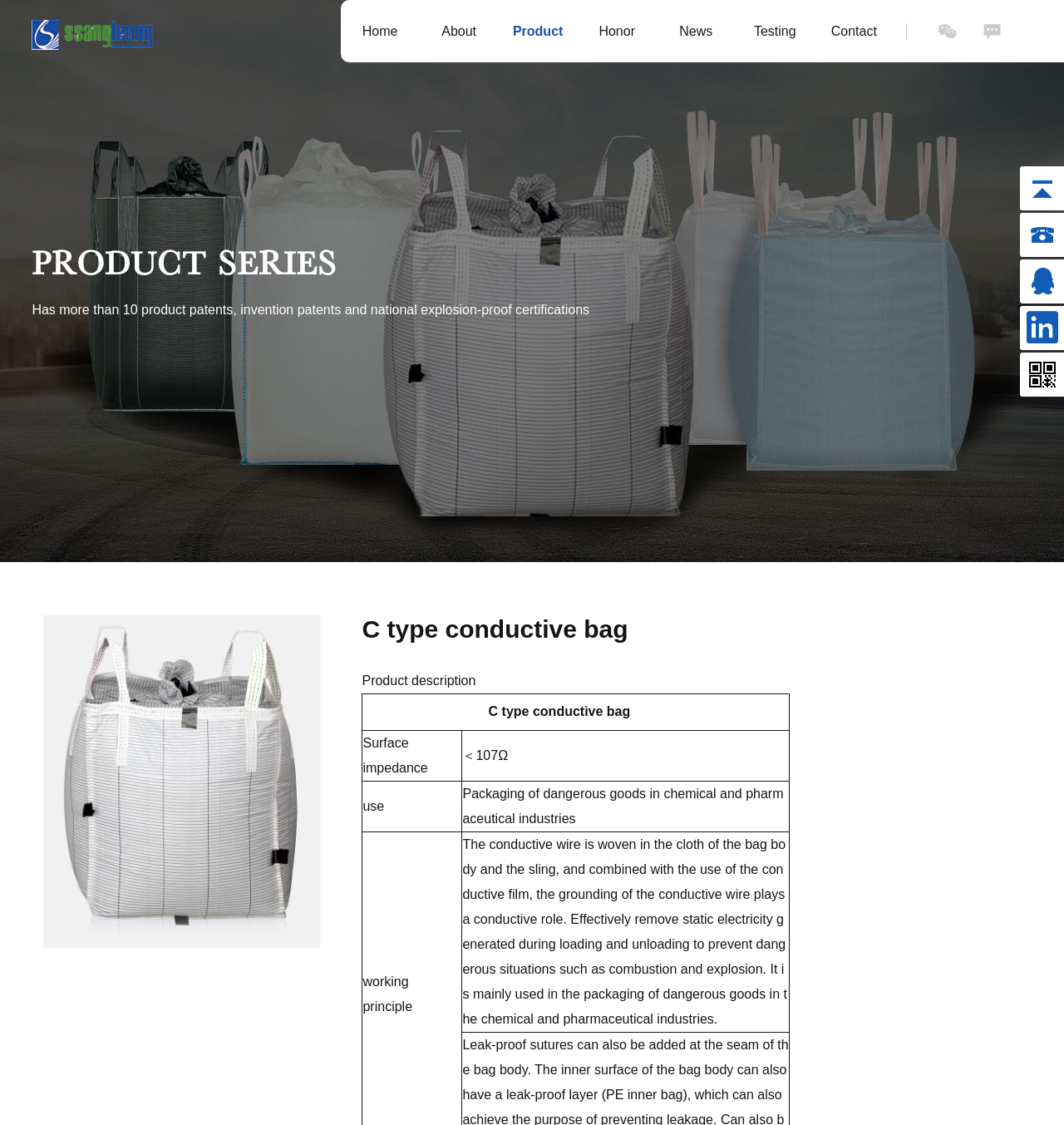Review the image closely and give a comprehensive answer to the question: How many product patents does the company have?

This information can be found in the text below the 'PRODUCT SERIES' heading, which states that the company has more than 10 product patents, invention patents, and national explosion-proof certifications.